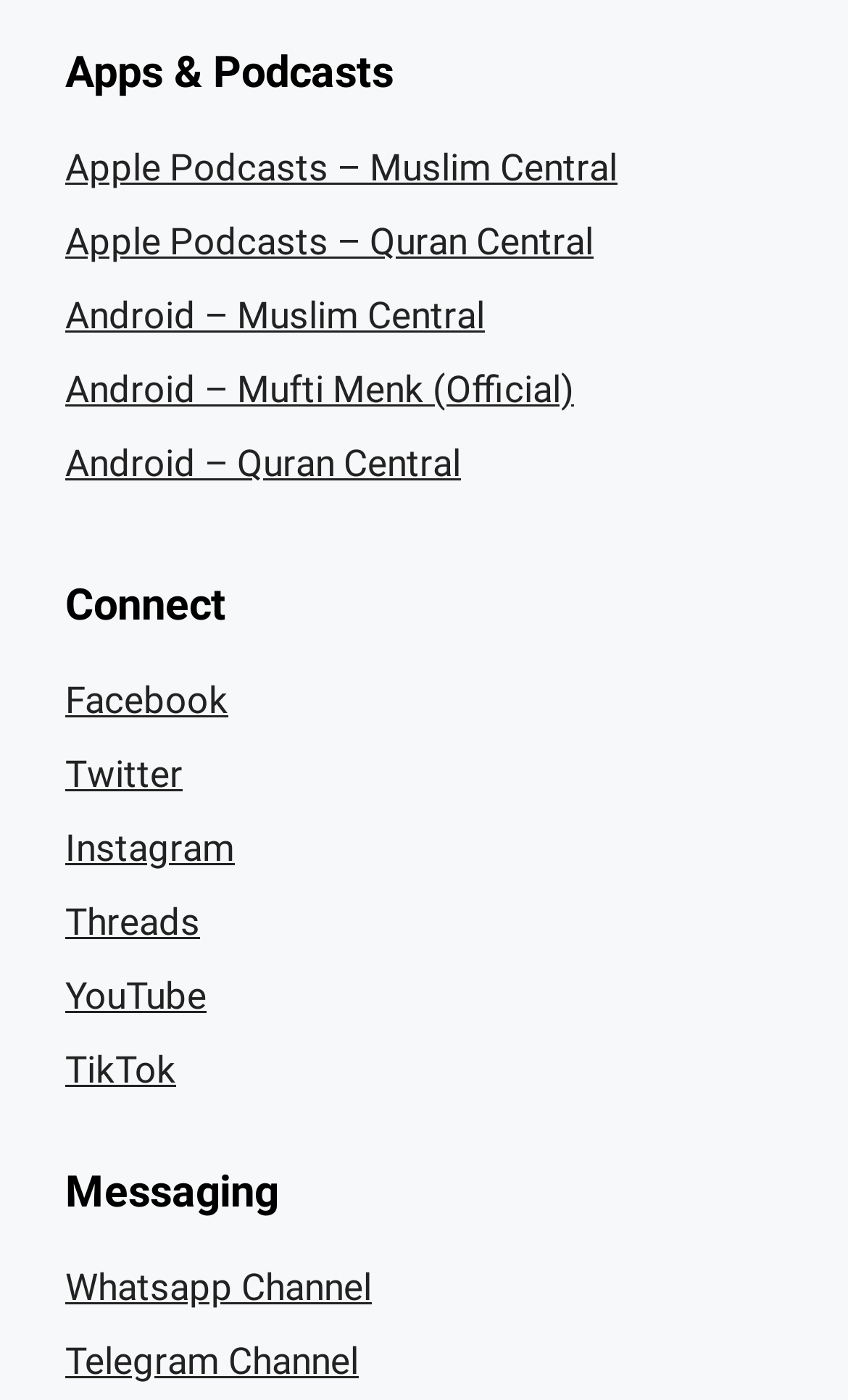How many sections are there on the webpage?
Respond to the question with a well-detailed and thorough answer.

I looked at the webpage structure and found that there are 3 main sections, which are 'Apps & Podcasts', 'Connect', and 'Messaging'.